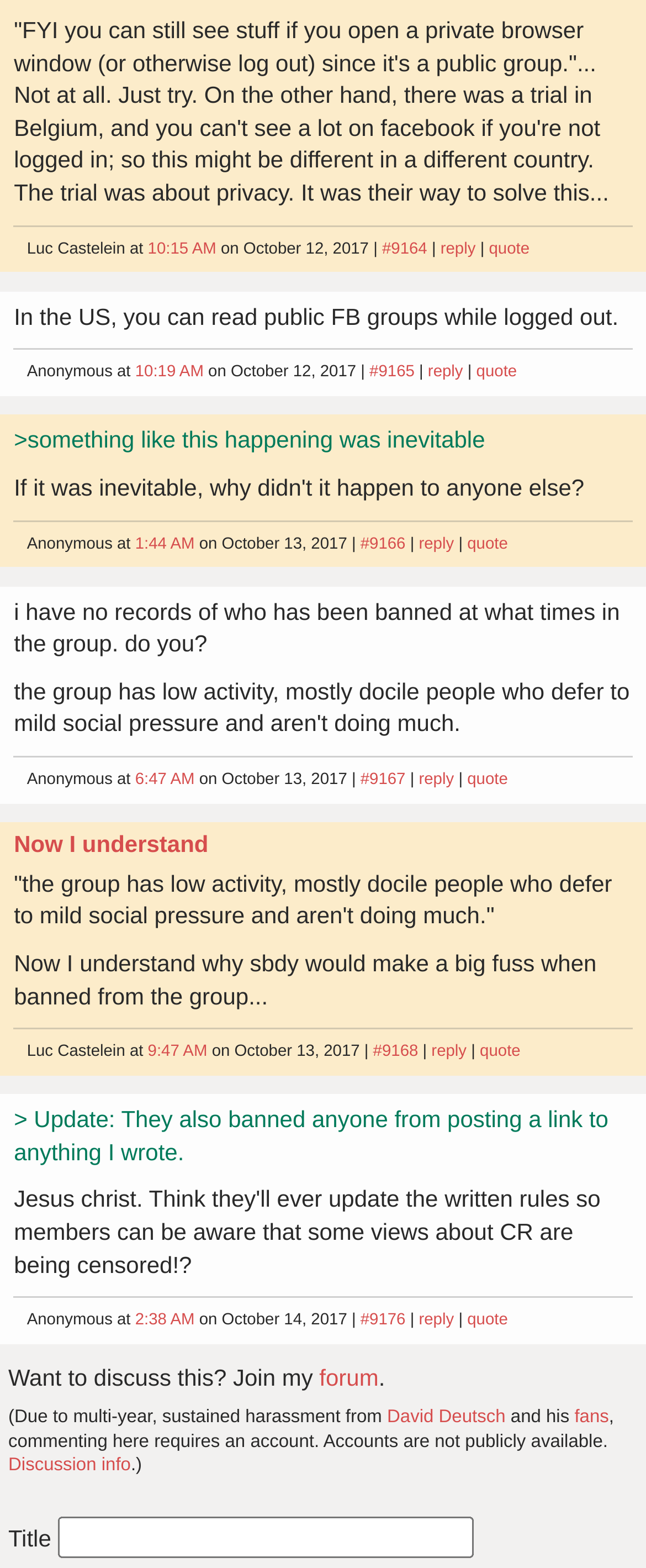Use one word or a short phrase to answer the question provided: 
What is the topic of discussion in this group?

Facebook group privacy